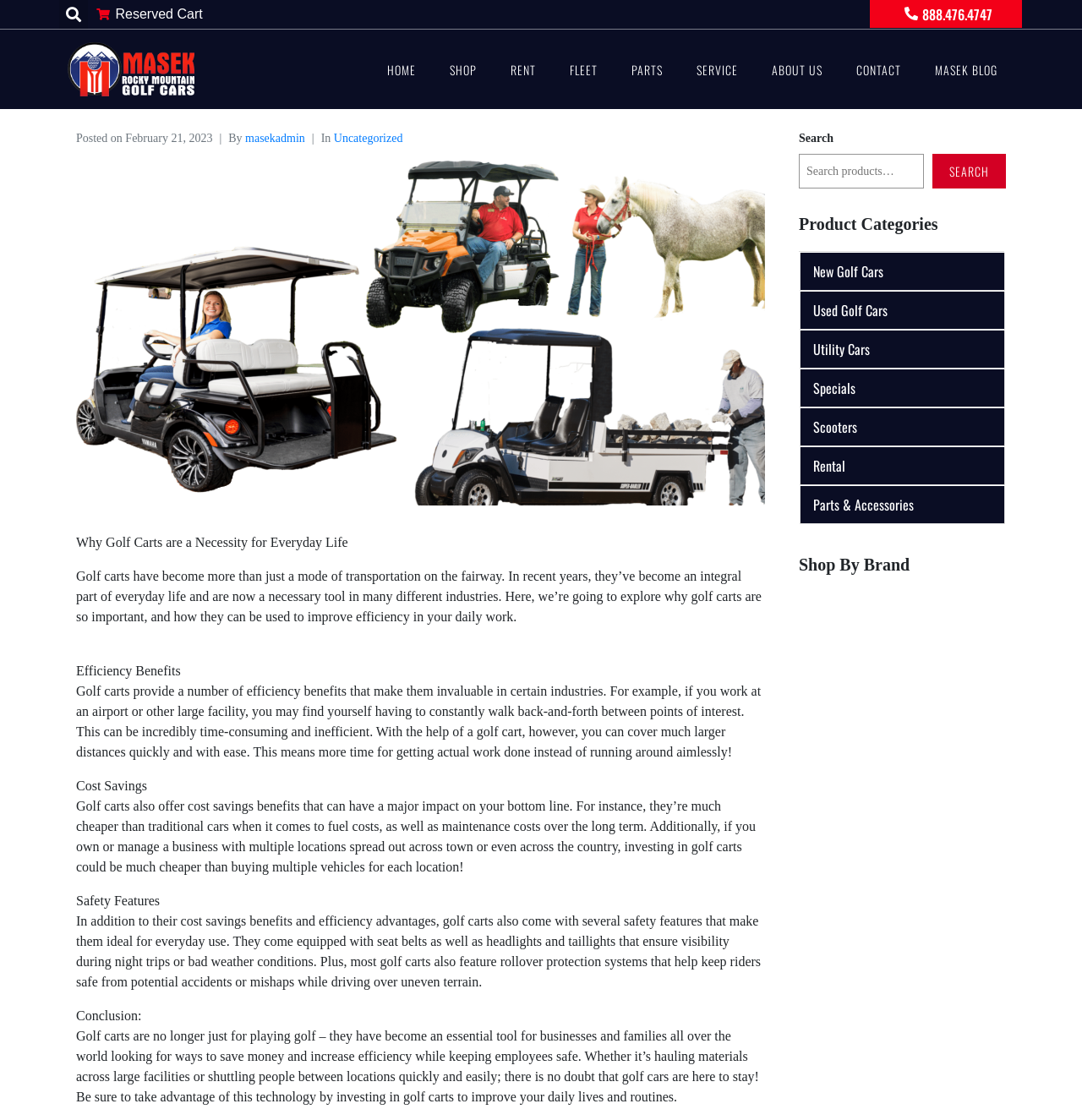What are the product categories available on this website?
Use the information from the image to give a detailed answer to the question.

I found the product categories by looking at the heading element with the text 'Product Categories' which is located near the bottom of the webpage, and then reading the link elements below it.